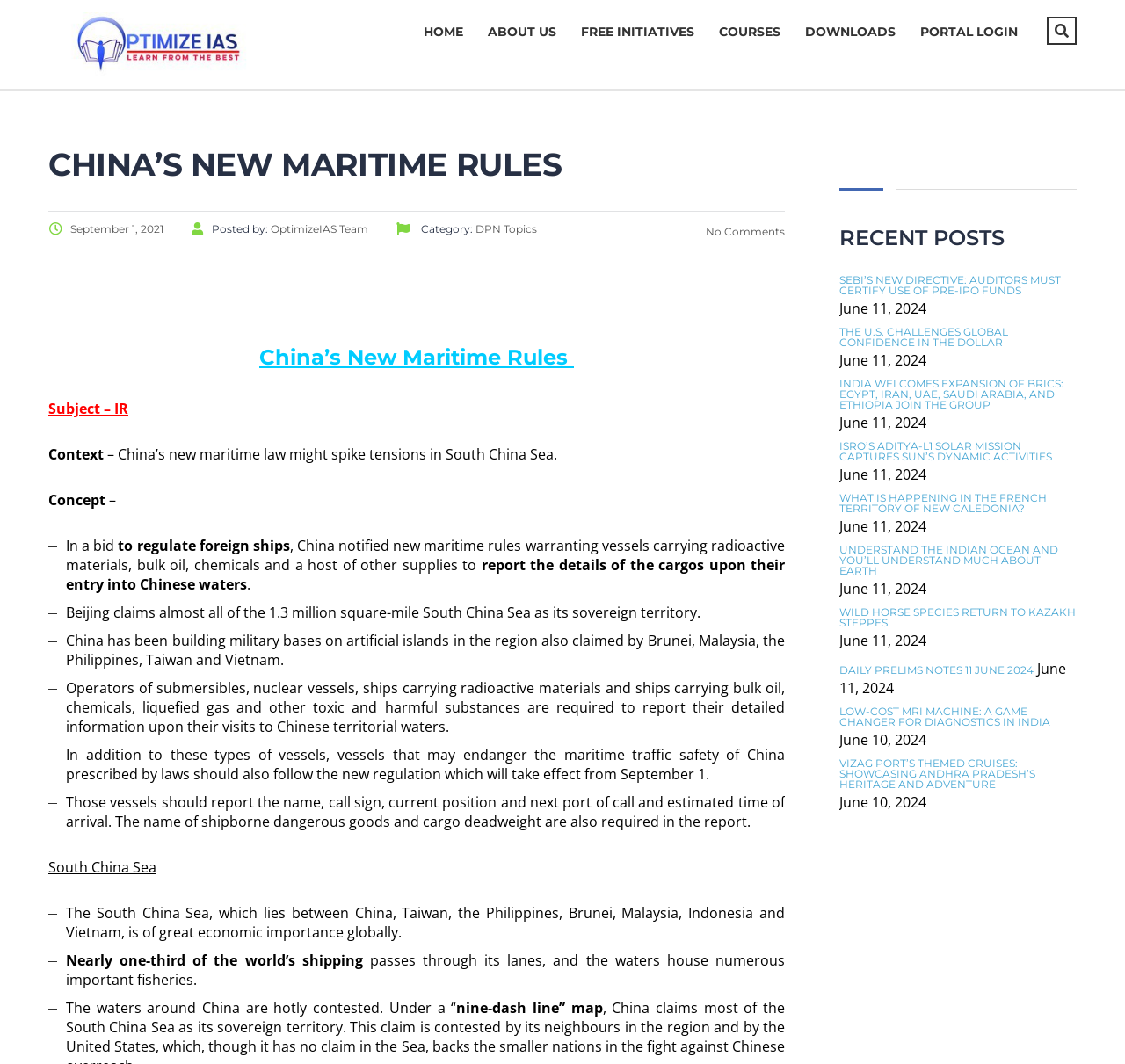Determine the bounding box for the described UI element: "Downloads".

[0.716, 0.016, 0.796, 0.044]